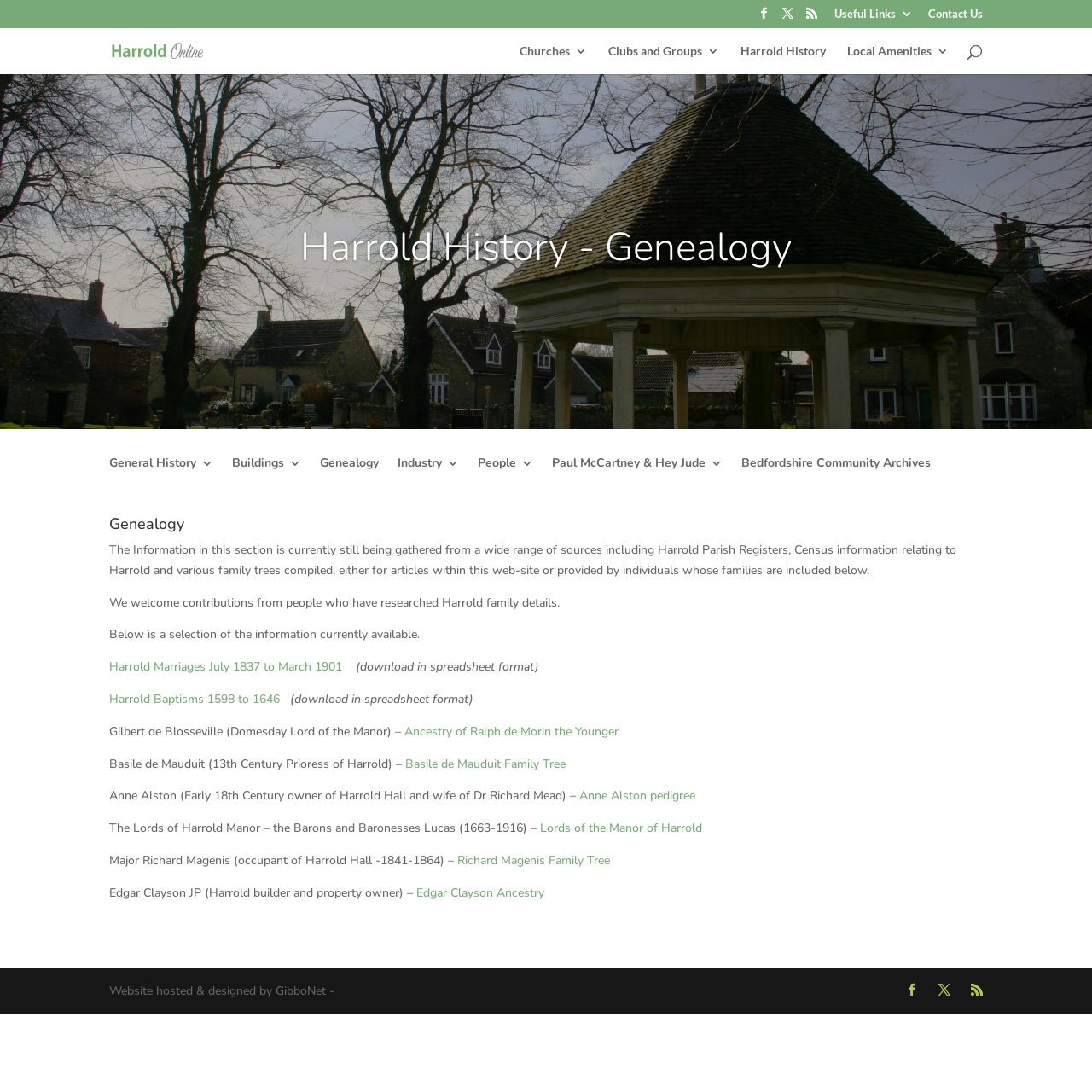Who designed and hosted the website?
Based on the image, provide a one-word or brief-phrase response.

GibboNet